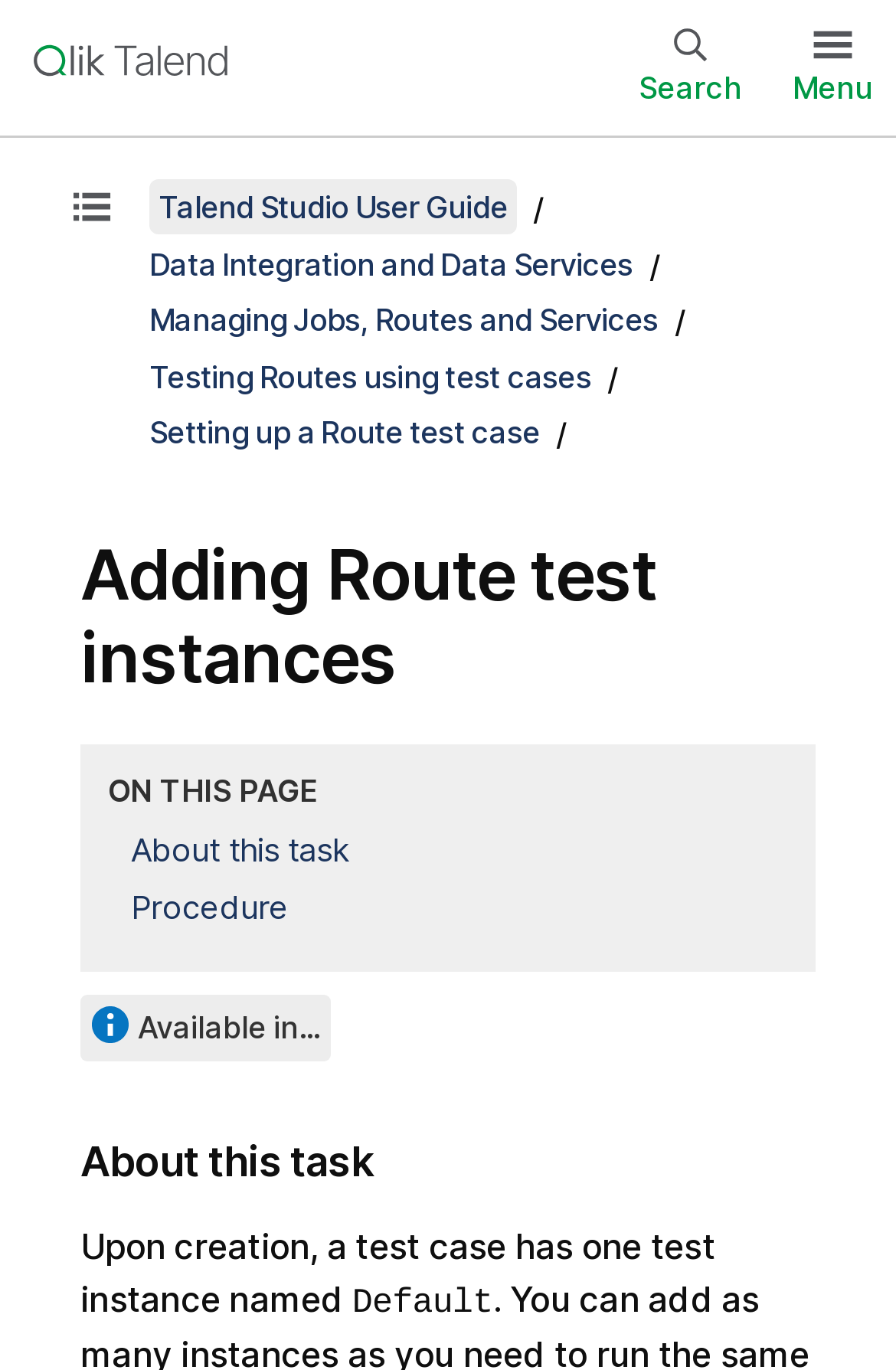Please identify the bounding box coordinates of the element on the webpage that should be clicked to follow this instruction: "Show table of contents". The bounding box coordinates should be given as four float numbers between 0 and 1, formatted as [left, top, right, bottom].

[0.064, 0.119, 0.141, 0.183]